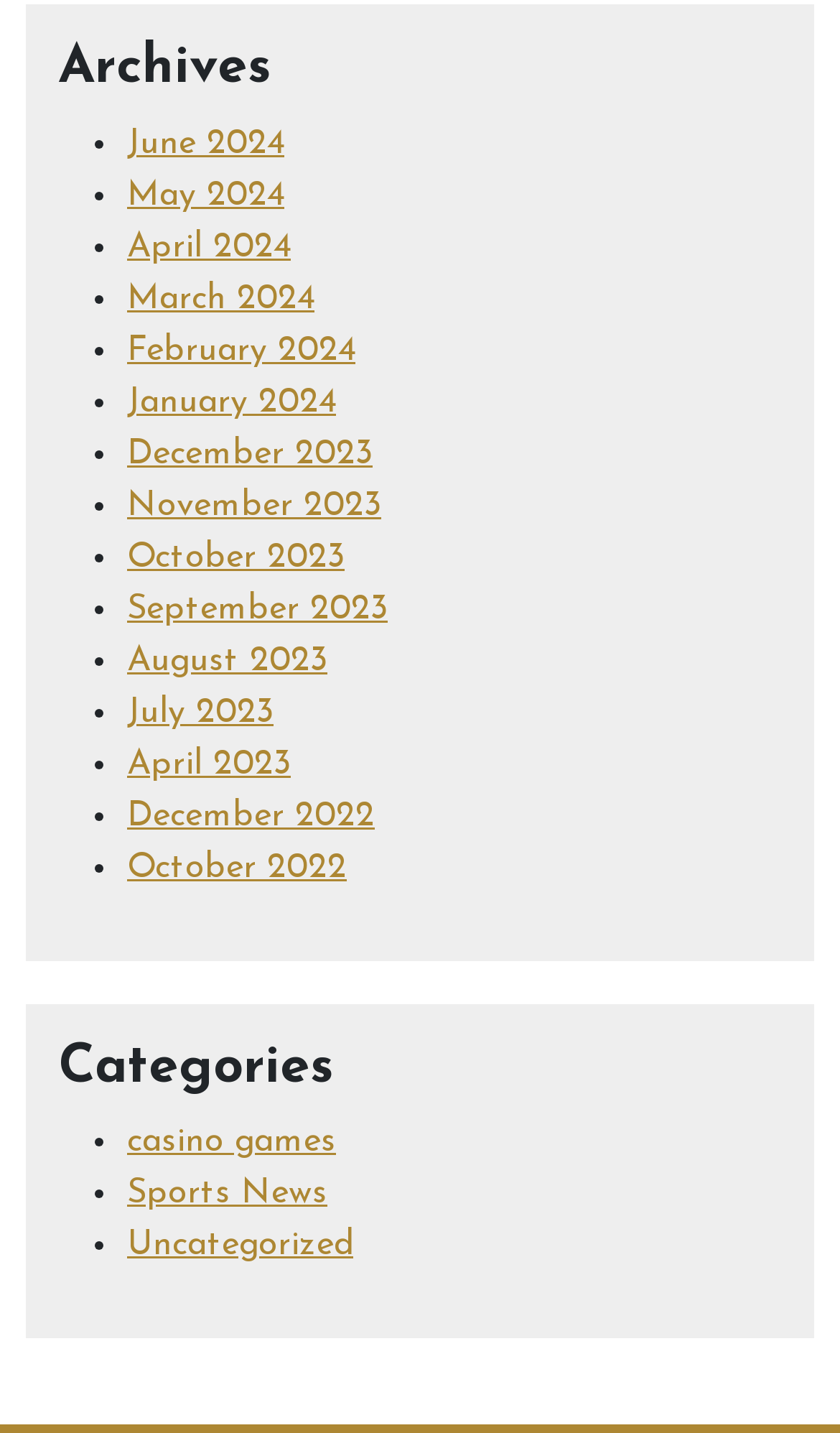Please find the bounding box coordinates for the clickable element needed to perform this instruction: "read Sports News".

[0.151, 0.822, 0.39, 0.846]